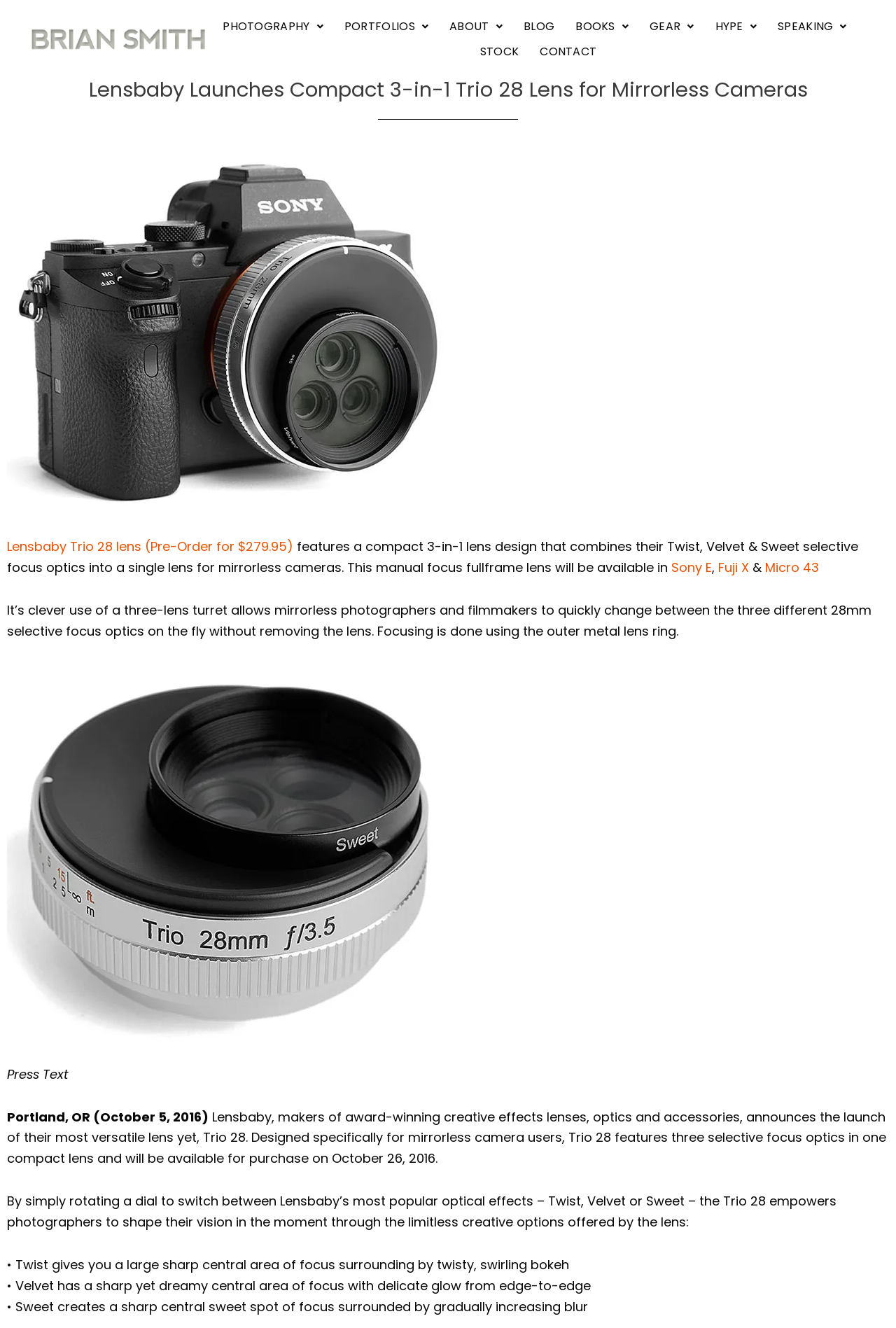Mark the bounding box of the element that matches the following description: "CONTACT".

[0.595, 0.03, 0.674, 0.048]